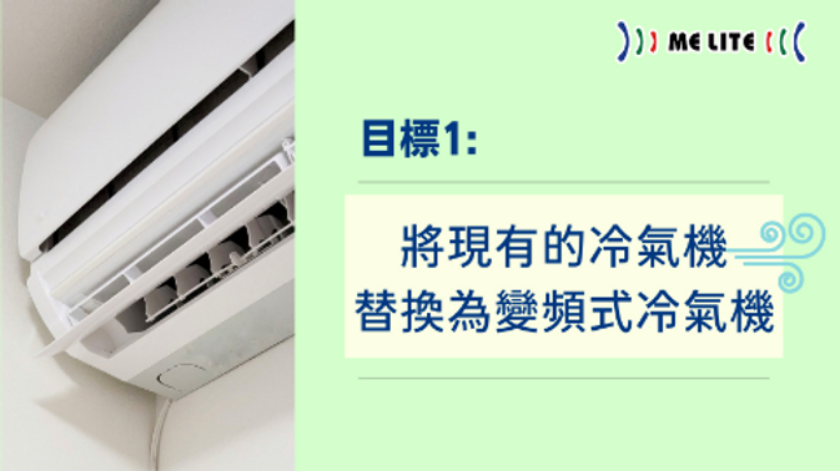Illustrate the image with a detailed caption.

The image illustrates the goal of replacing existing air conditioning units with inverter-type air conditioners as part of the "Green Campus 2.0" initiative. The air conditioning unit shown in the image is prominently displayed, emphasizing the modern design conducive to energy efficiency. Accompanying the image is a text box that states the objective in Chinese, which translates to "Goal 1: Replace existing air conditioners with inverter-type air conditioners." The design elements, including soft pastel colors, highlight the environmentally friendly focus of the project, aiming to promote sustainability and energy conservation within educational institutions.